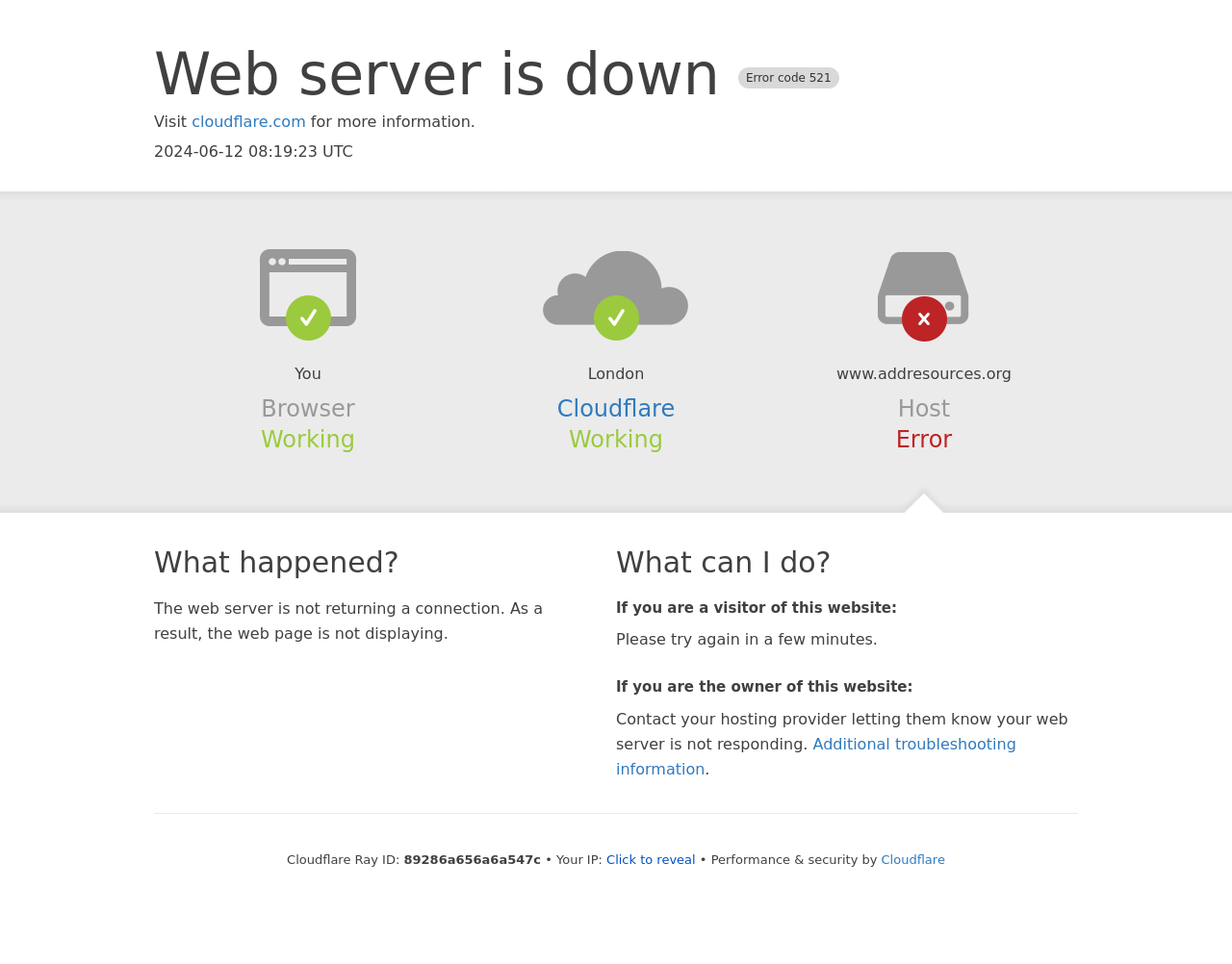What is the current date and time?
Using the image, give a concise answer in the form of a single word or short phrase.

2024-06-12 08:19:23 UTC